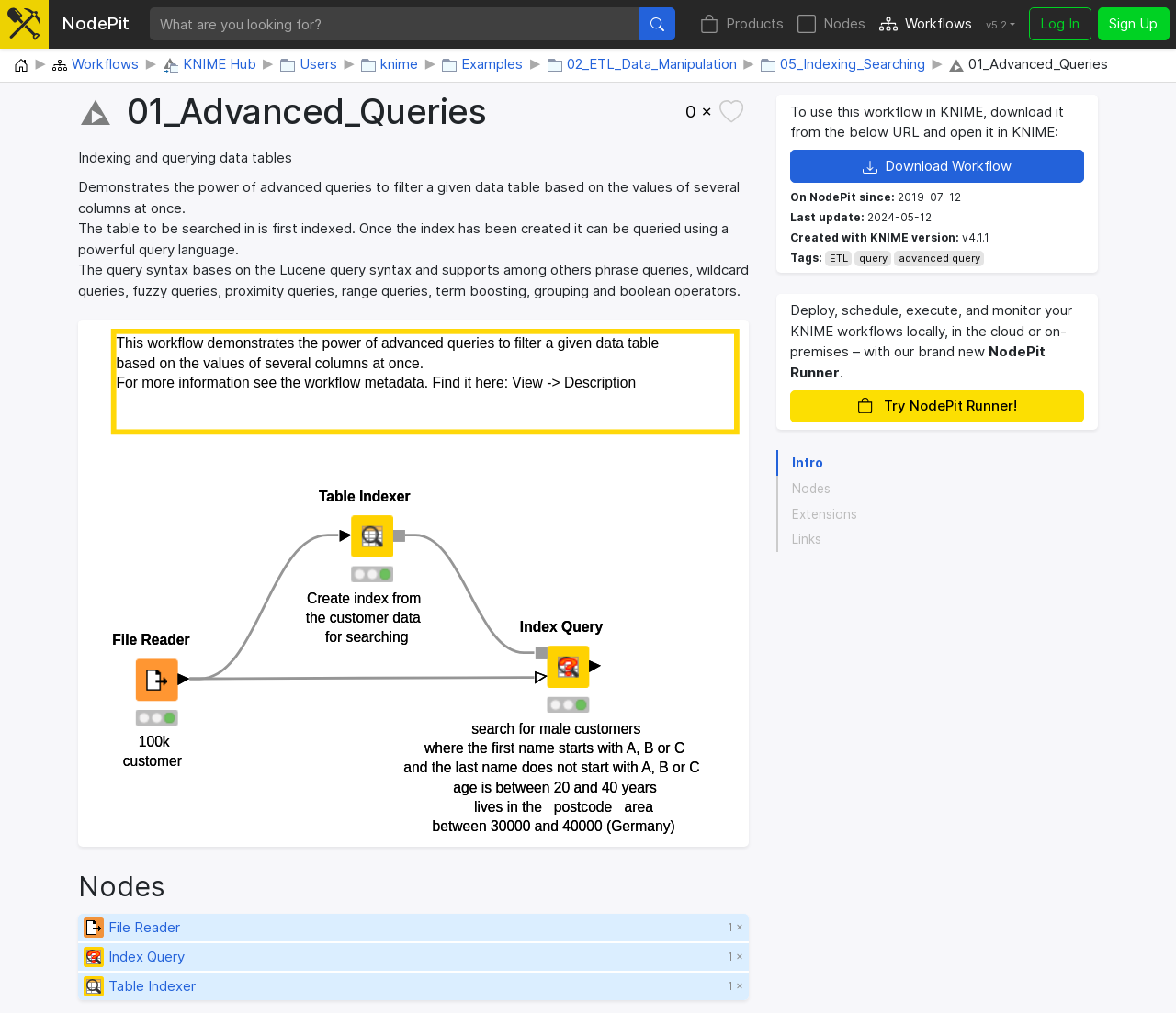Please identify the bounding box coordinates of the element I should click to complete this instruction: 'Click on Products'. The coordinates should be given as four float numbers between 0 and 1, like this: [left, top, right, bottom].

[0.59, 0.007, 0.672, 0.041]